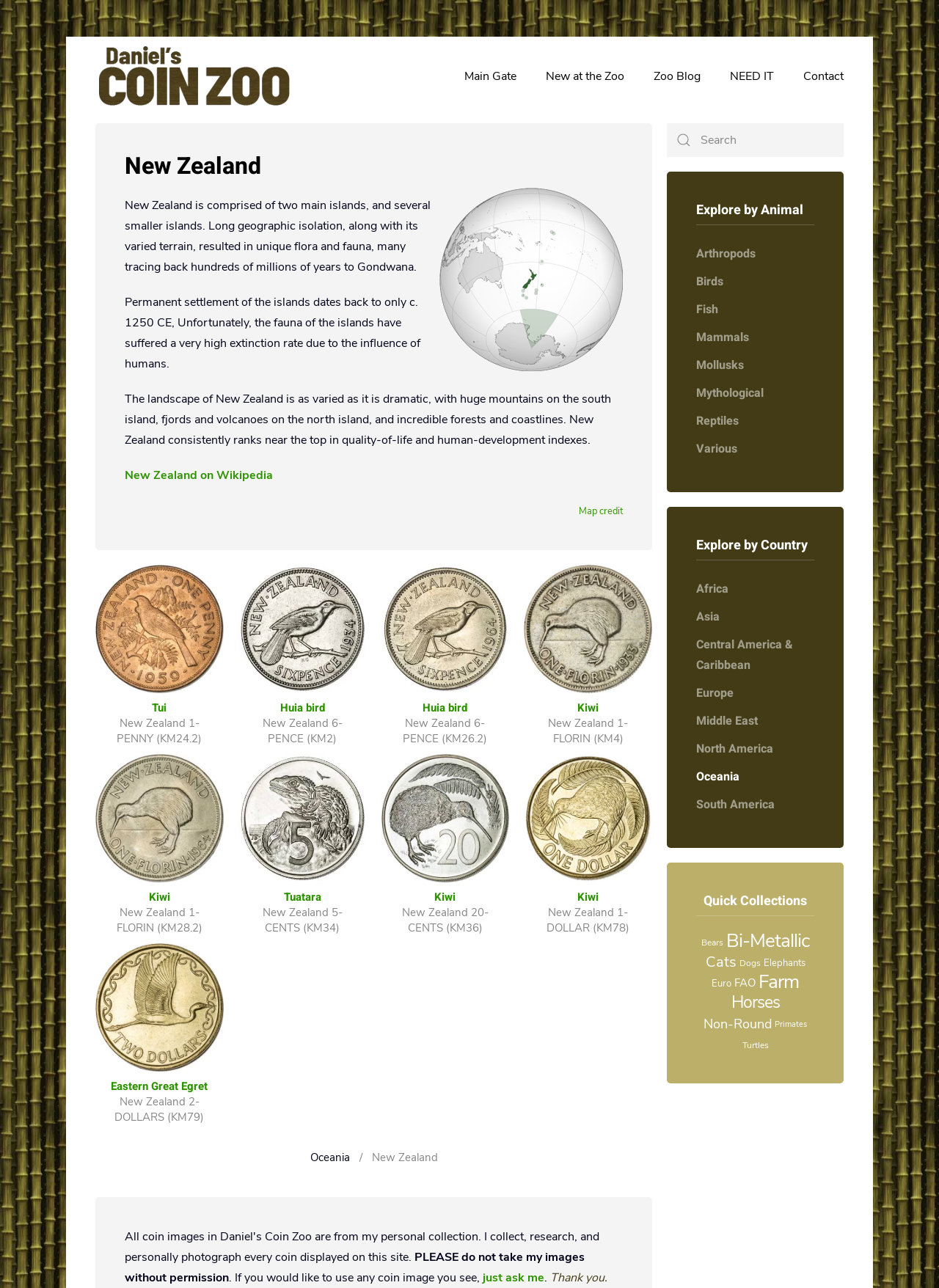Identify the bounding box coordinates for the UI element that matches this description: "just ask me".

[0.514, 0.986, 0.58, 0.998]